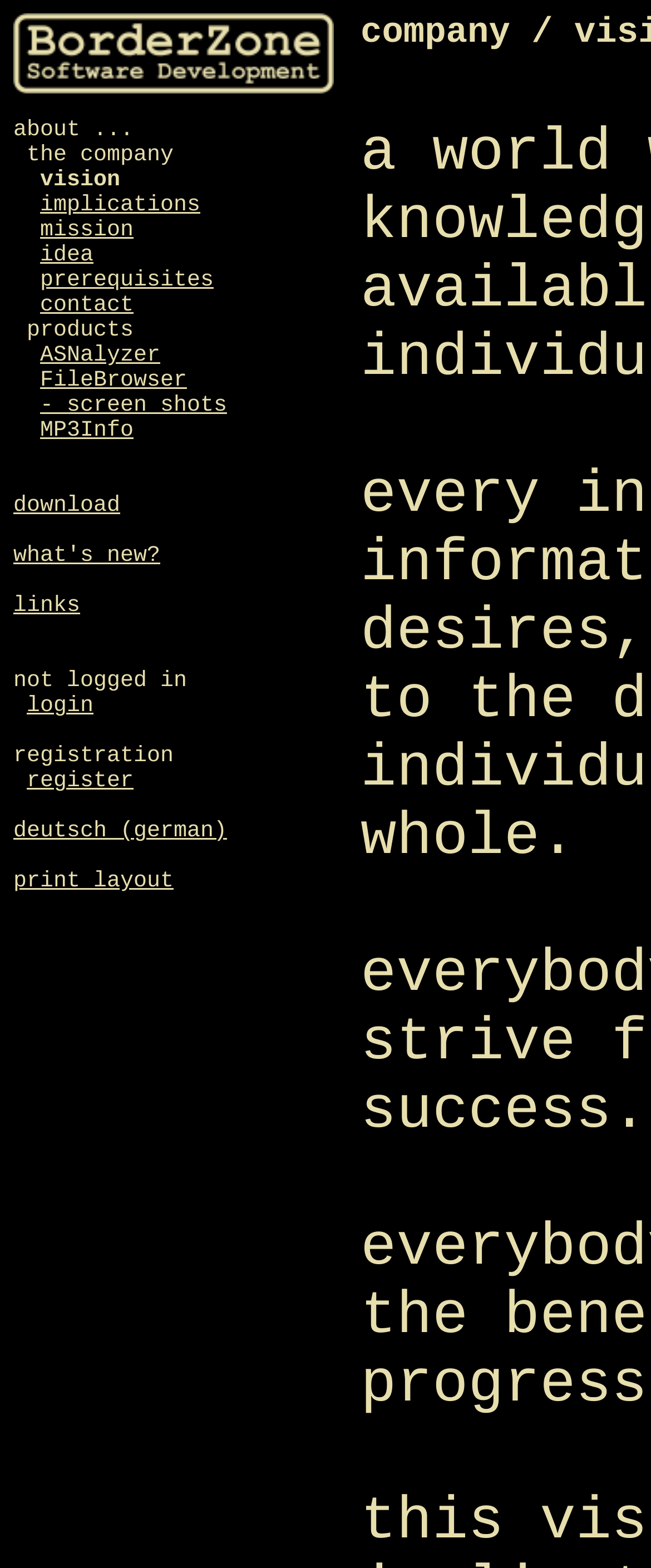Specify the bounding box coordinates of the region I need to click to perform the following instruction: "Go to the Law page". The coordinates must be four float numbers in the range of 0 to 1, i.e., [left, top, right, bottom].

None